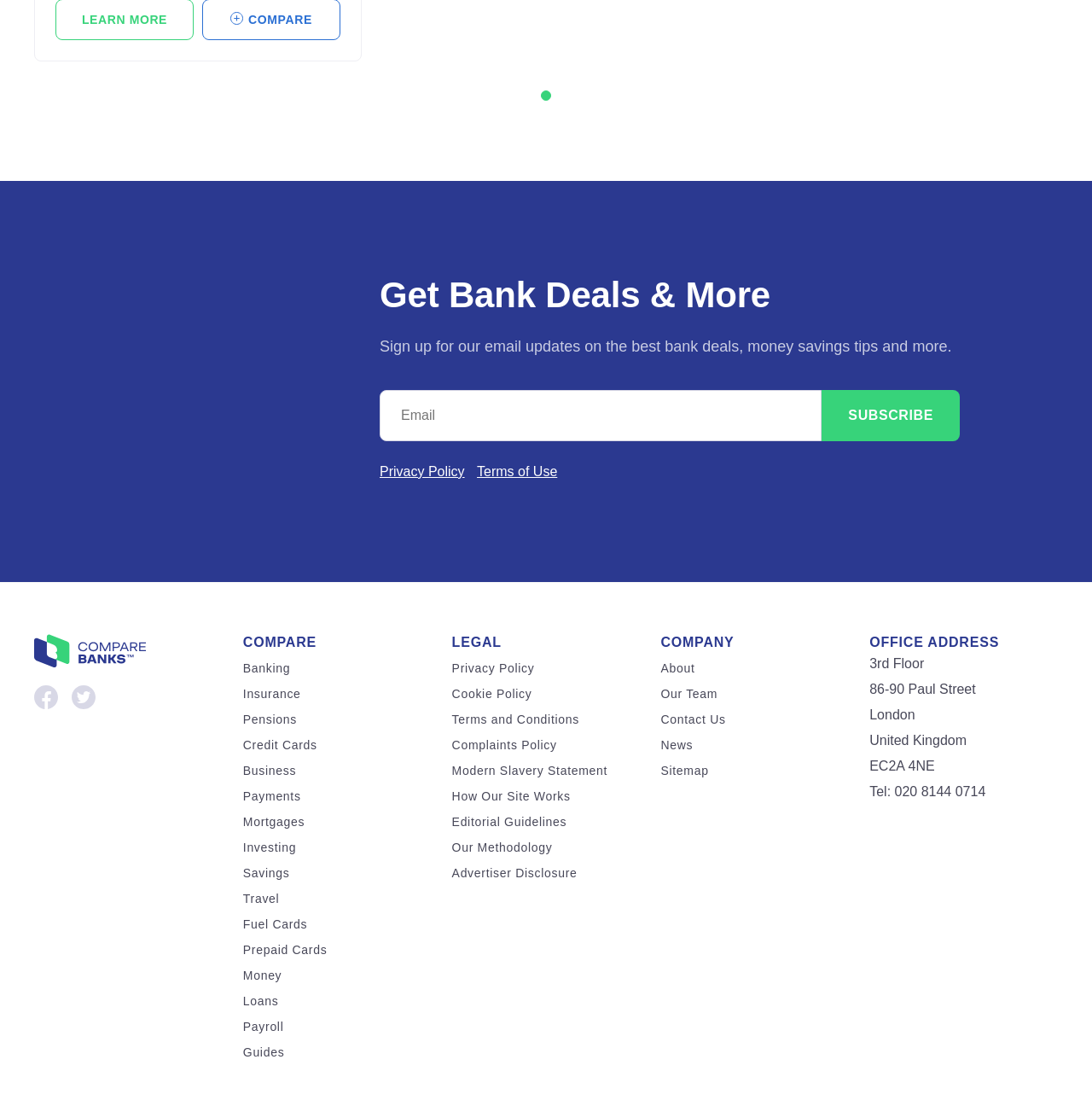Predict the bounding box of the UI element based on this description: "How Our Site Works".

[0.414, 0.714, 0.522, 0.726]